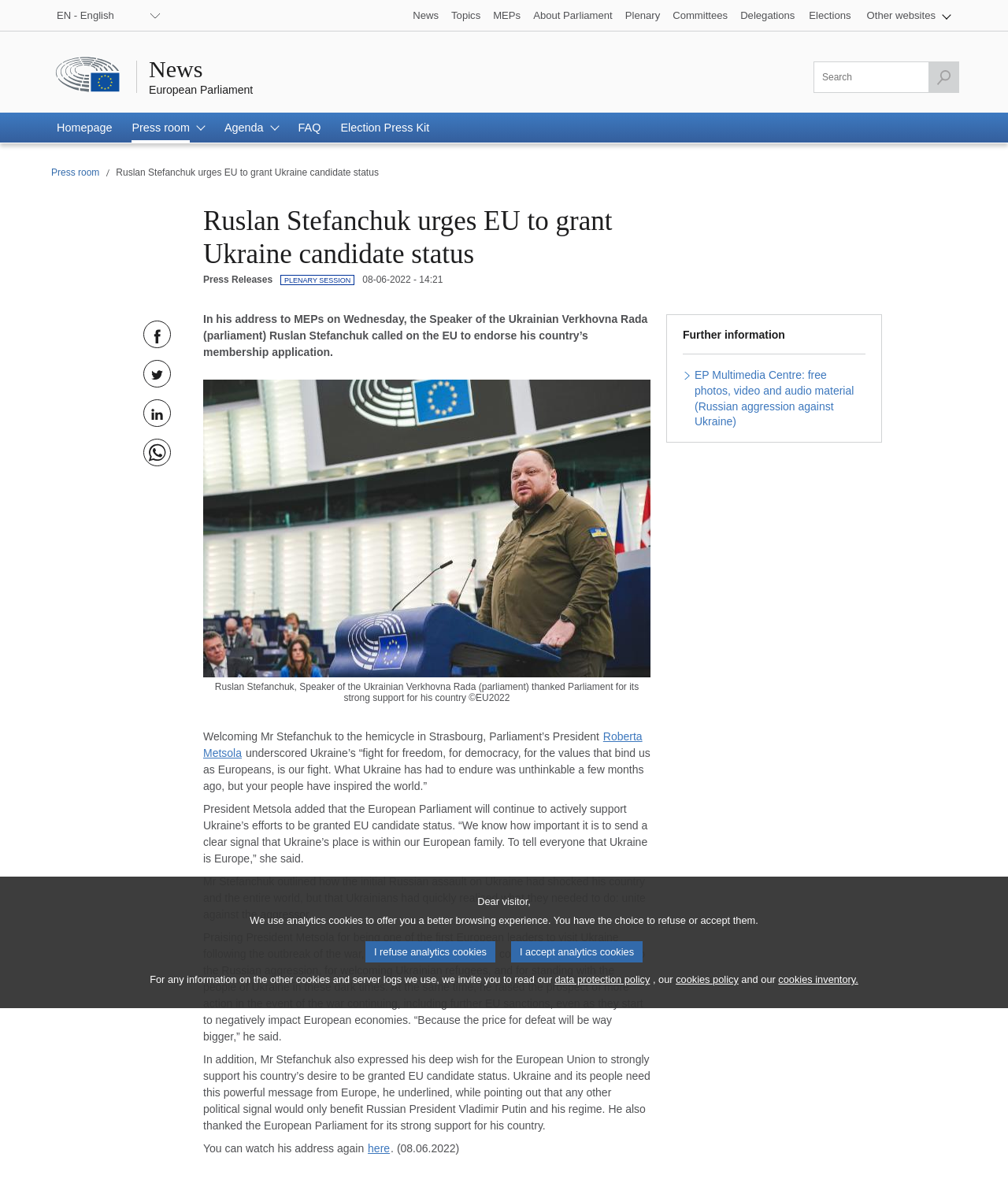Provide the bounding box coordinates for the UI element that is described by this text: "cookies inventory.". The coordinates should be in the form of four float numbers between 0 and 1: [left, top, right, bottom].

[0.772, 0.82, 0.851, 0.836]